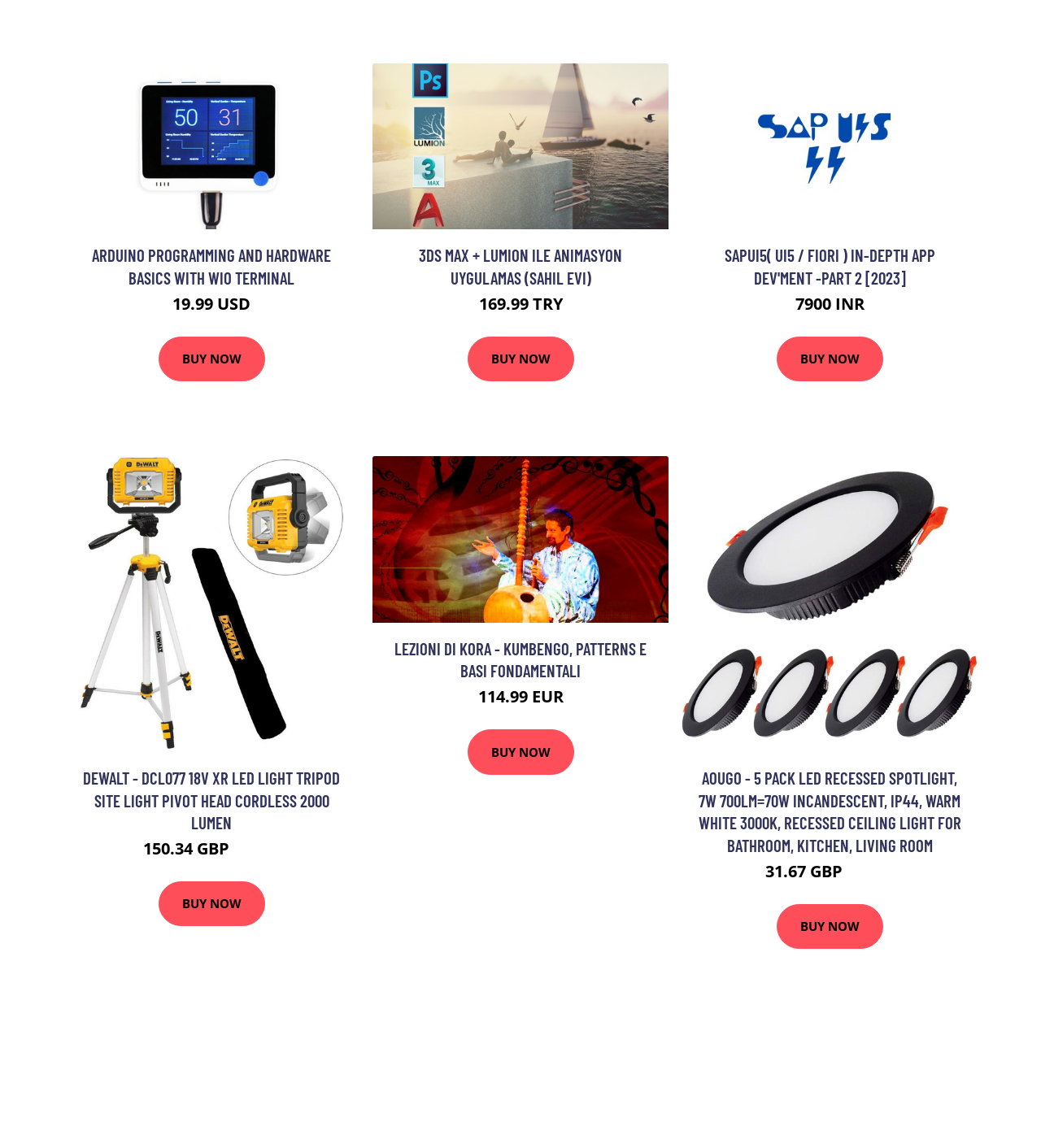Please determine the bounding box coordinates of the area that needs to be clicked to complete this task: 'Click on the link to discover the delightful tang of Orange Julius'. The coordinates must be four float numbers between 0 and 1, formatted as [left, top, right, bottom].

None